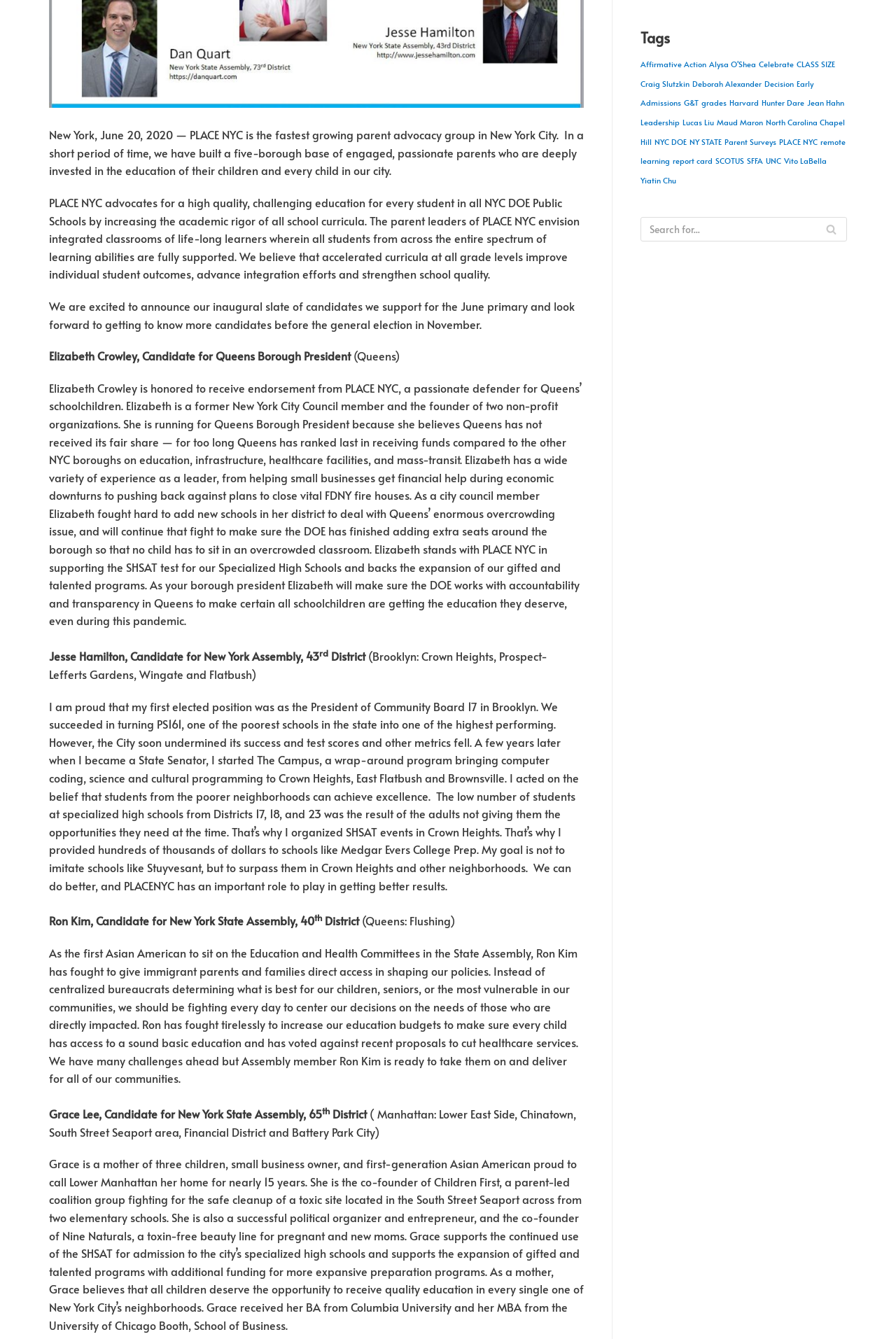Highlight the bounding box of the UI element that corresponds to this description: "parent_node: Search for... aria-label="Search"".

[0.91, 0.162, 0.945, 0.181]